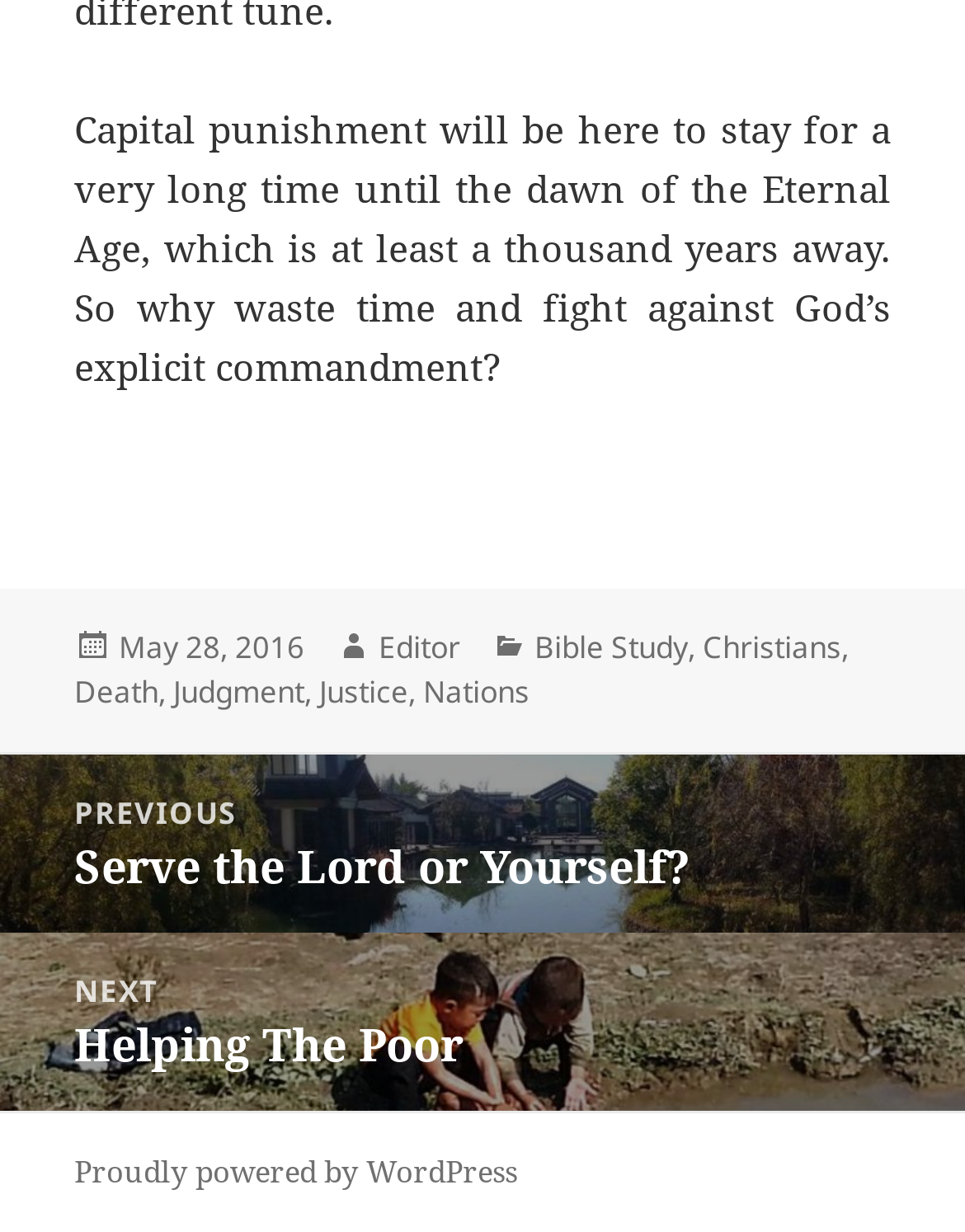Extract the bounding box coordinates for the HTML element that matches this description: "Bible Study". The coordinates should be four float numbers between 0 and 1, i.e., [left, top, right, bottom].

[0.554, 0.508, 0.713, 0.544]